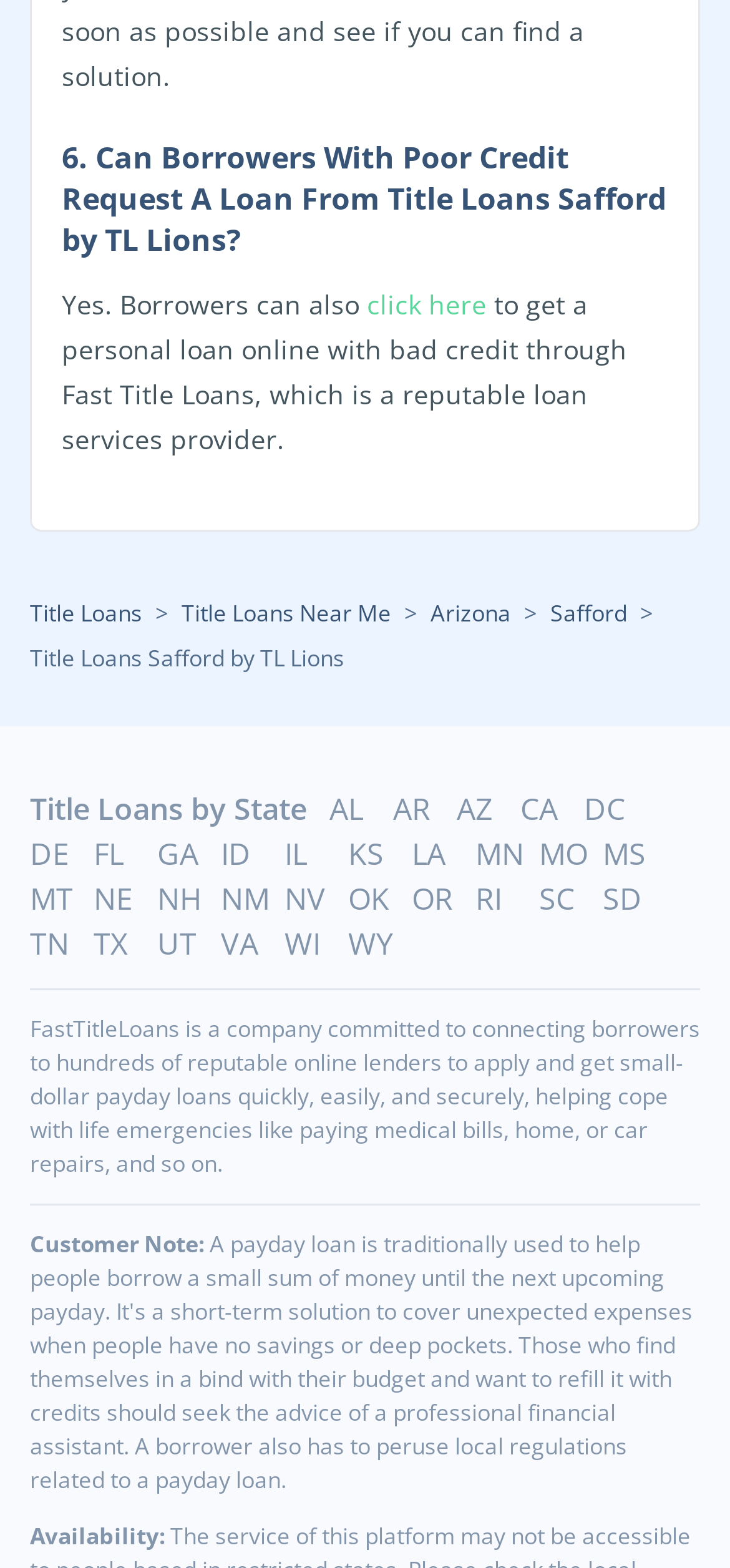Provide a brief response in the form of a single word or phrase:
What is the recommended action for those who want to refill their budget with credits?

Seek advice of a financial assistant